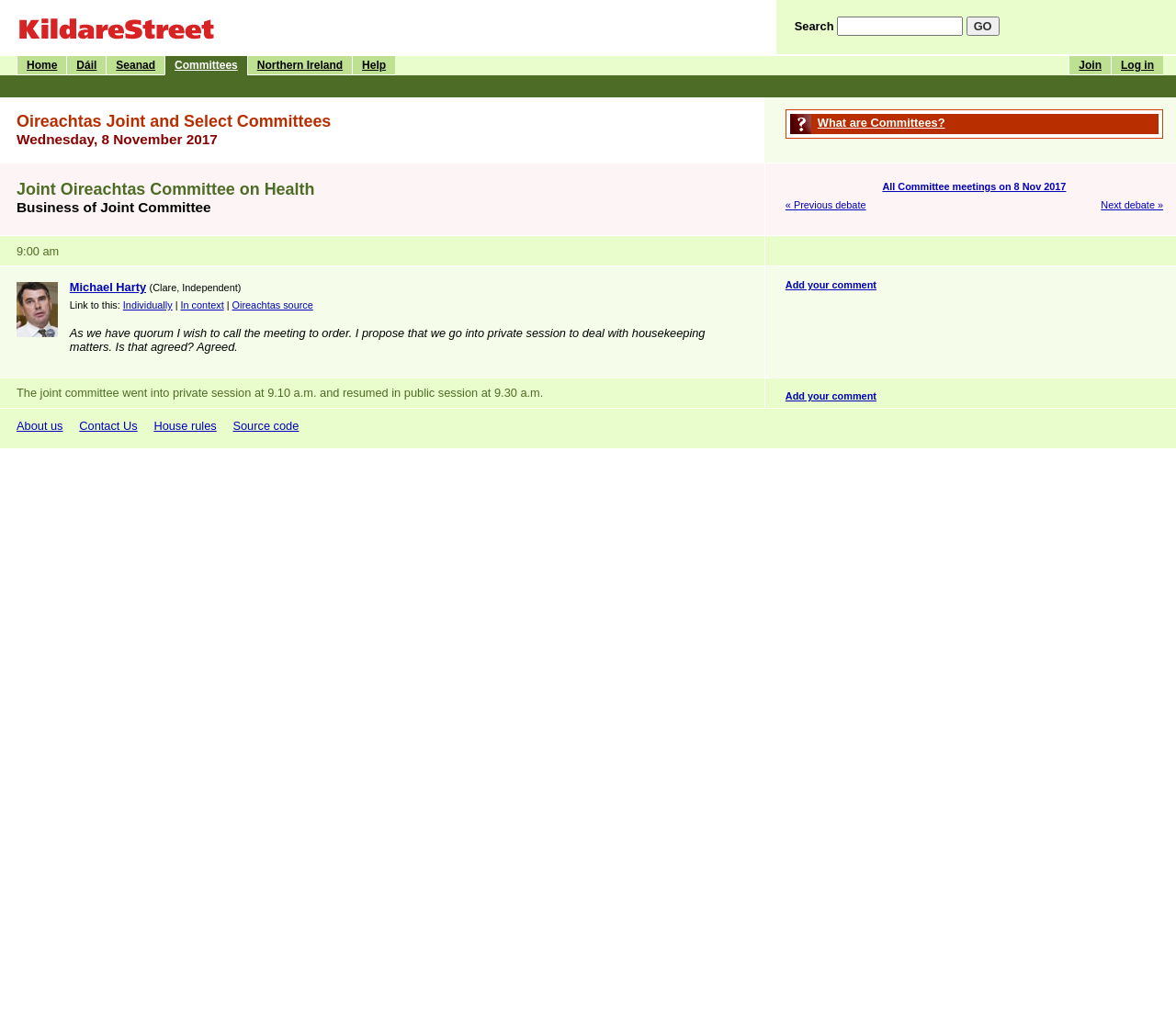Pinpoint the bounding box coordinates of the clickable area needed to execute the instruction: "Log in to the website". The coordinates should be specified as four float numbers between 0 and 1, i.e., [left, top, right, bottom].

[0.945, 0.055, 0.989, 0.073]